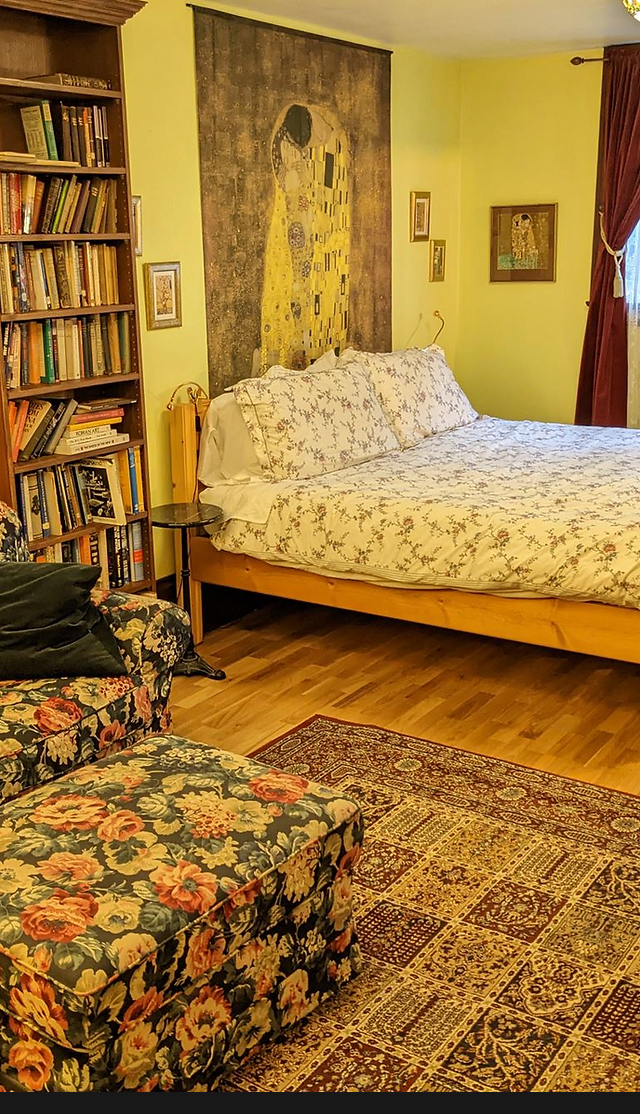How many guests can the suite accommodate?
Look at the image and provide a detailed response to the question.

According to the caption, the suite features a versatile king bed that can be configured into twin beds, along with a double Murphy bed, making it suitable for up to four guests.